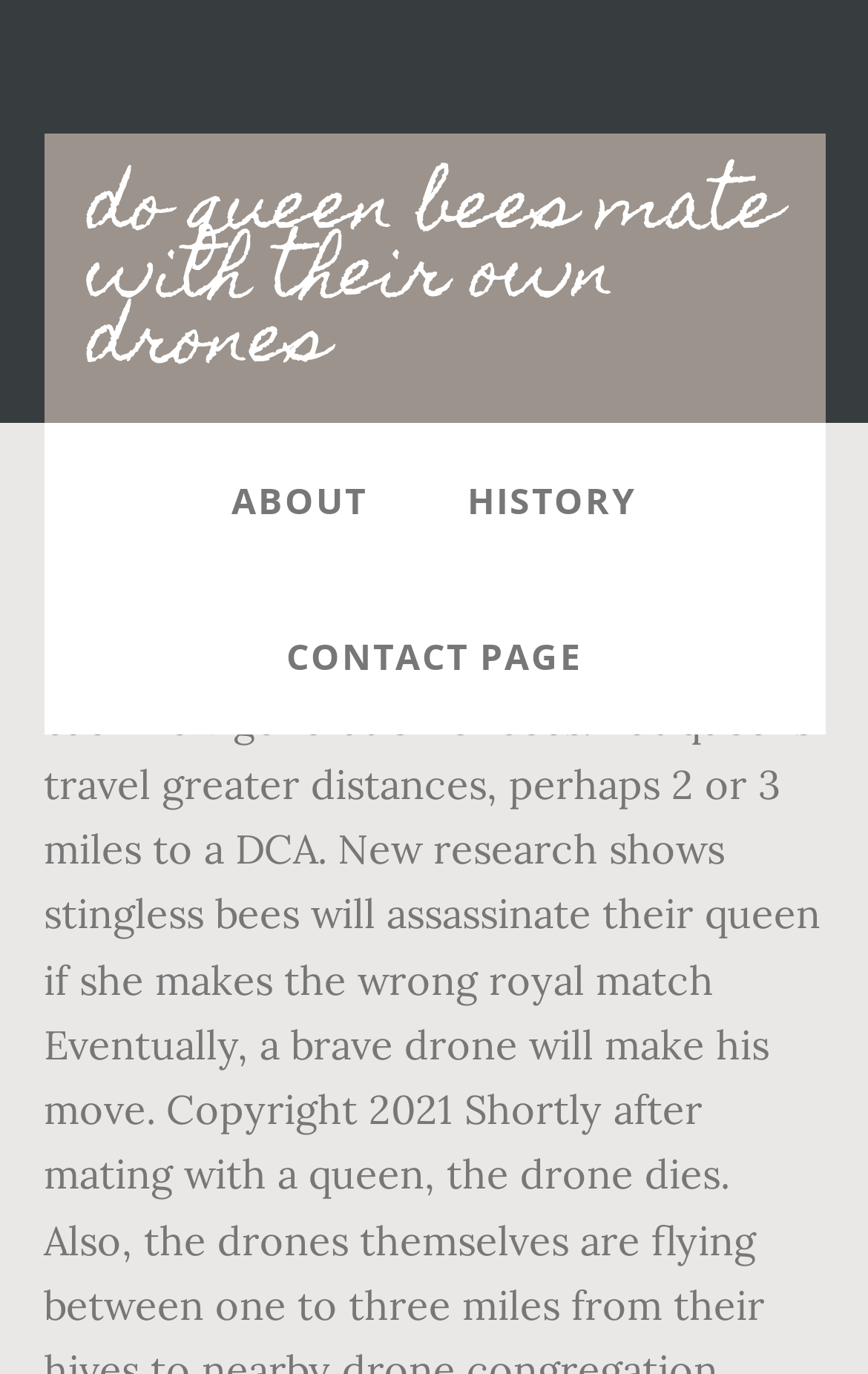Find the bounding box coordinates for the UI element that matches this description: "Contact Page".

[0.278, 0.421, 0.722, 0.535]